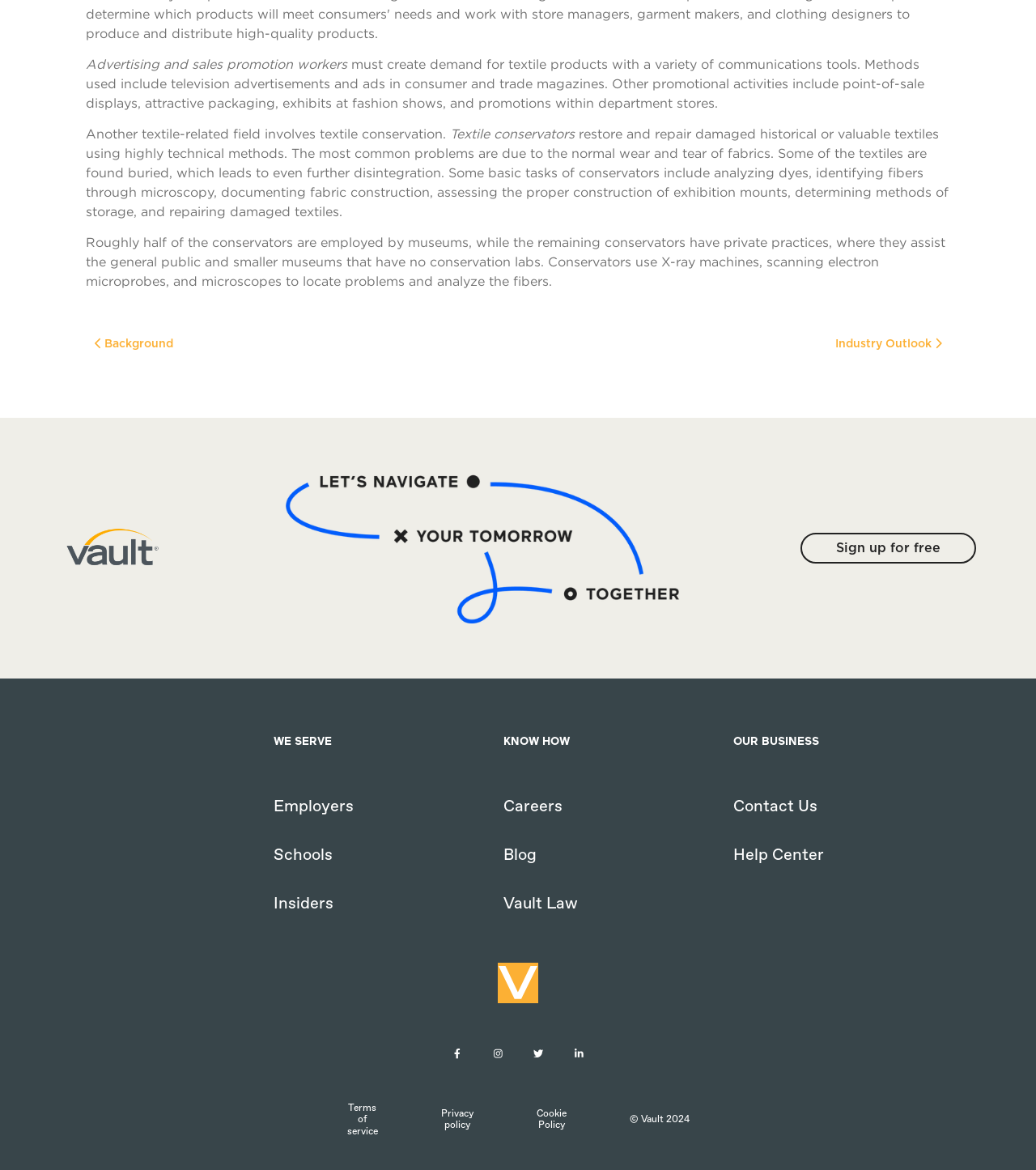What is the year of copyright?
Using the image as a reference, answer the question in detail.

According to the StaticText element with the text '2024', the year of copyright is 2024.